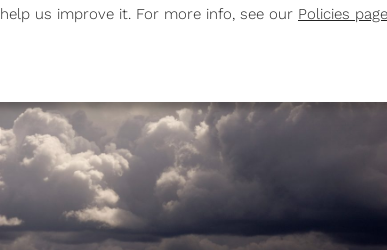Please analyze the image and give a detailed answer to the question:
What is the context of the event depicted in the image?

The image is part of an event titled 'The Encouraging Lotus | Seminar Retreat', which suggests a reflective or transformative experience amidst nature's captivating beauty, as depicted in the image.